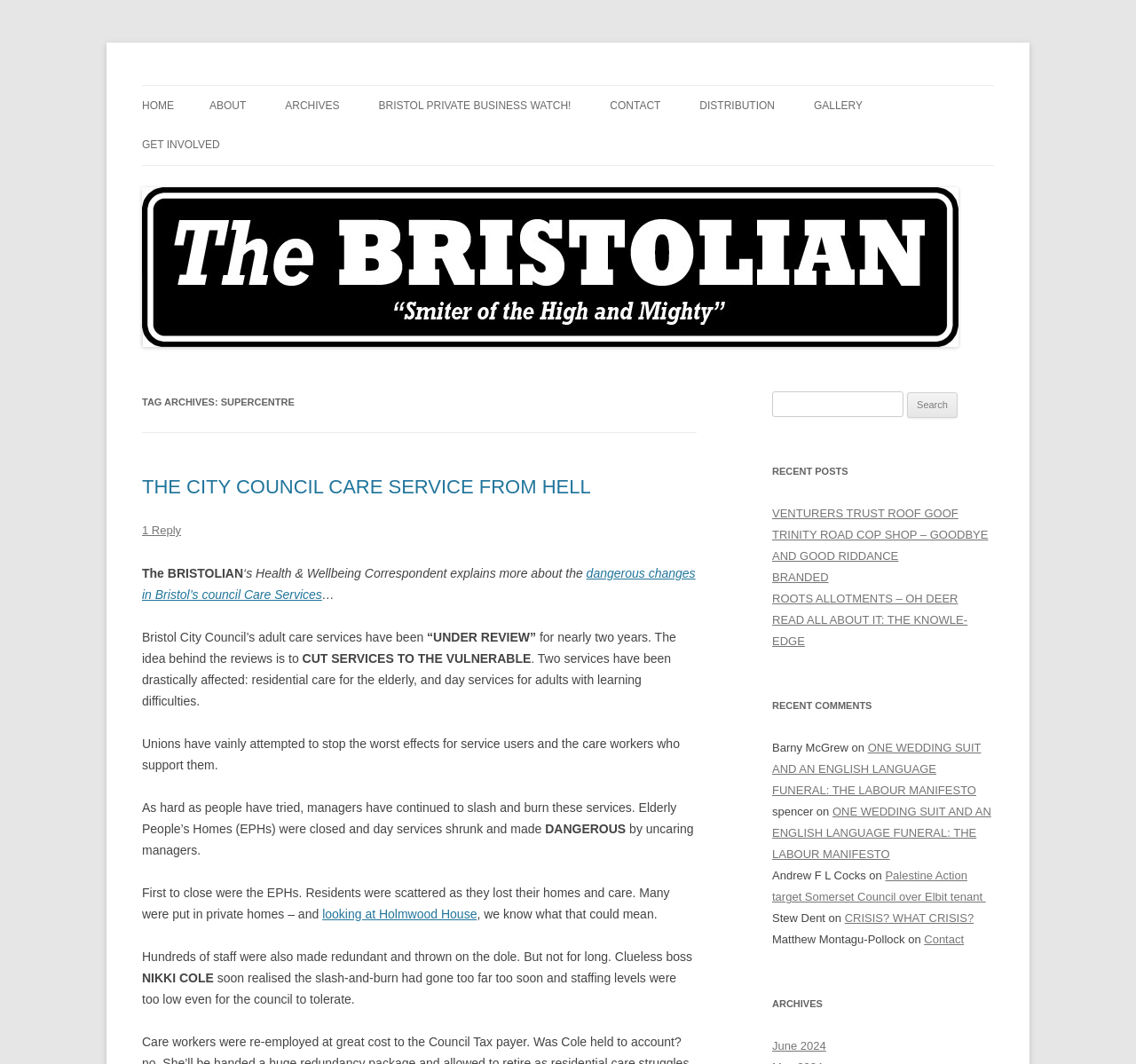What is the name of the website?
By examining the image, provide a one-word or phrase answer.

The BRISTOLIAN